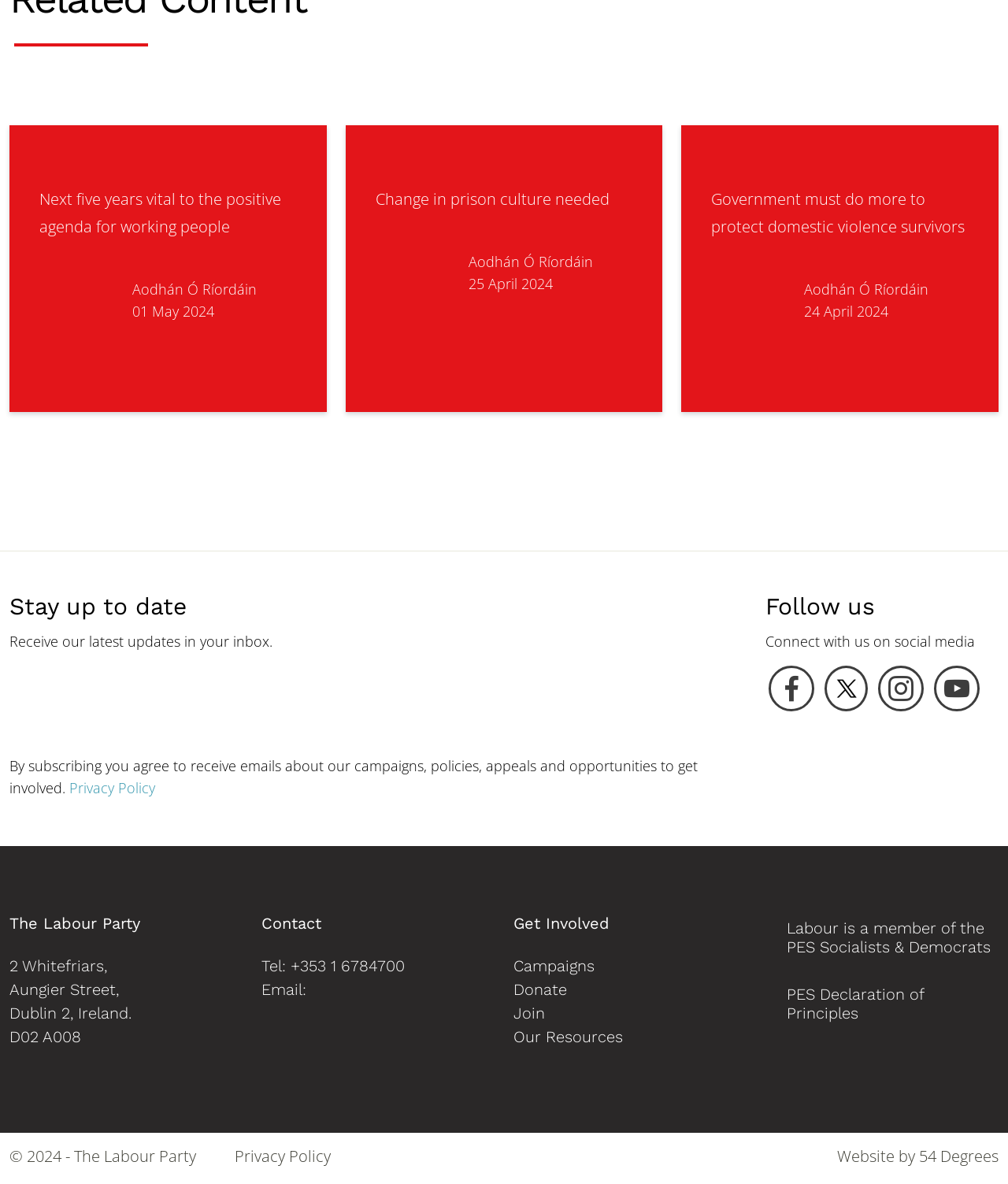Determine the bounding box coordinates (top-left x, top-left y, bottom-right x, bottom-right y) of the UI element described in the following text: PES Declaration of Principles

[0.781, 0.832, 0.917, 0.864]